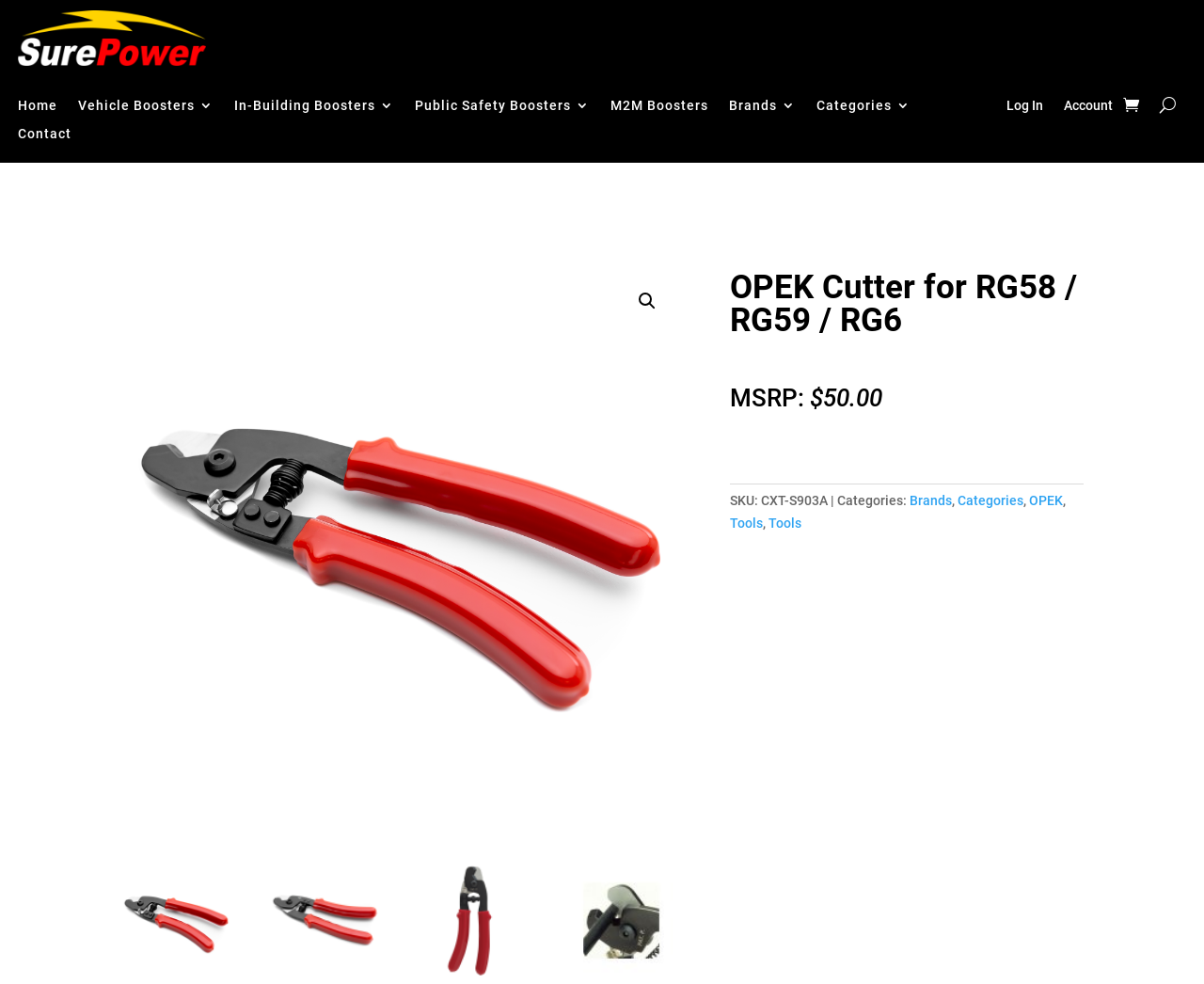Please provide a one-word or phrase answer to the question: 
What is the purpose of the 🔍 icon?

Search